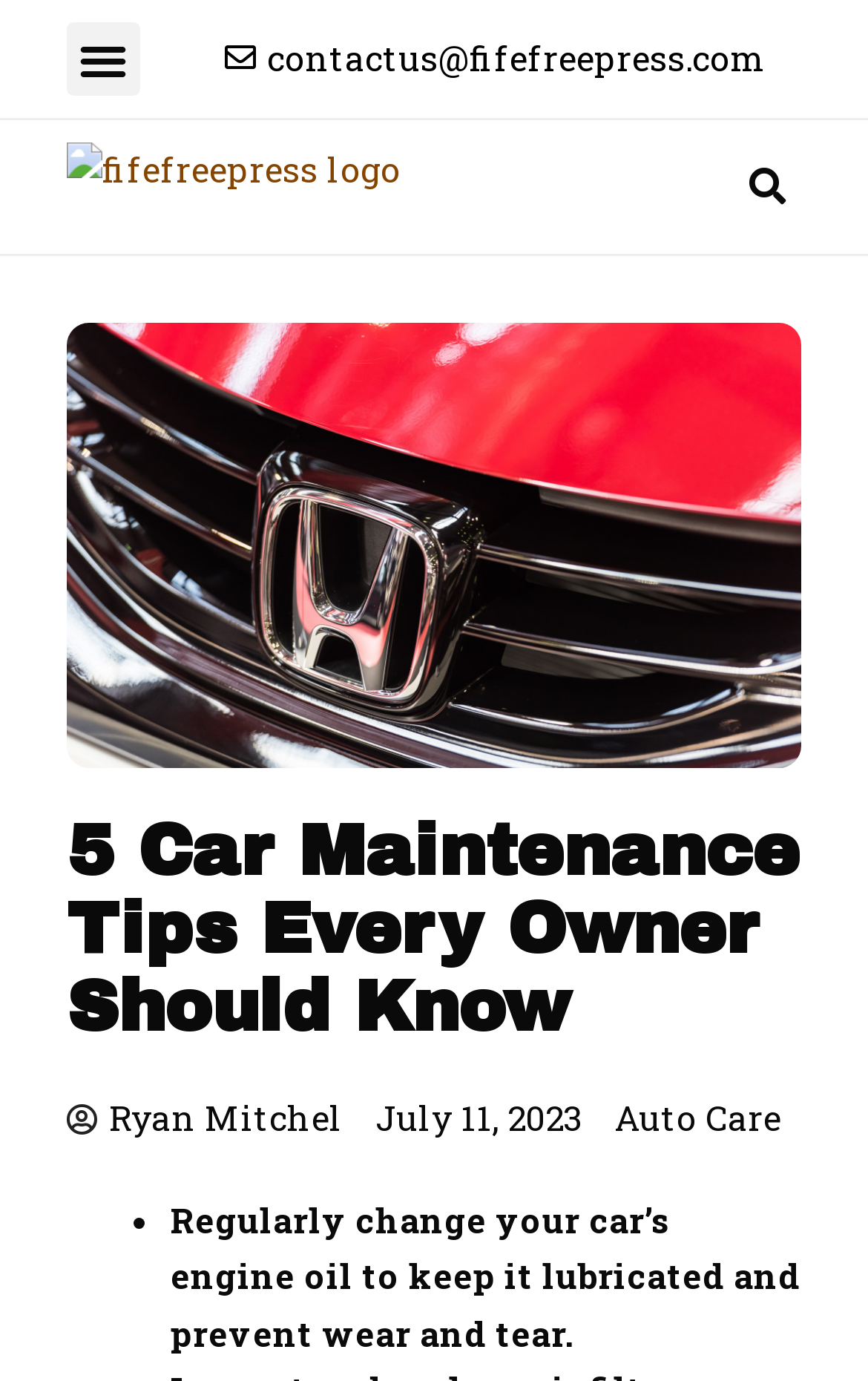What is the logo above the search bar?
From the screenshot, provide a brief answer in one word or phrase.

fifefreepress logo